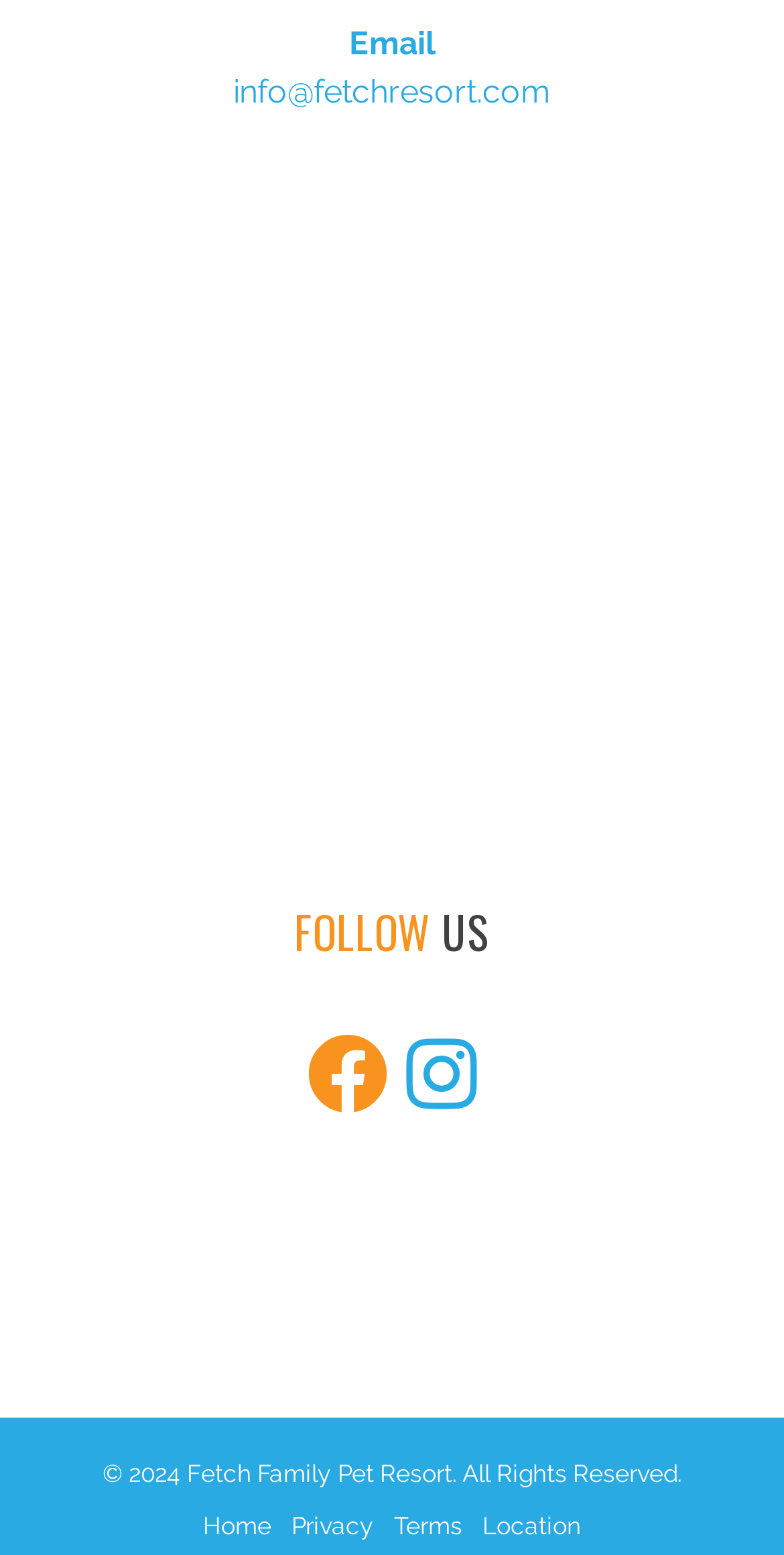How many navigation links are there?
From the details in the image, provide a complete and detailed answer to the question.

I counted the number of navigation links by looking at the navigation element with the text 'Menu' and its child link elements, which are 'Home', 'Privacy', 'Terms', and 'Location'.